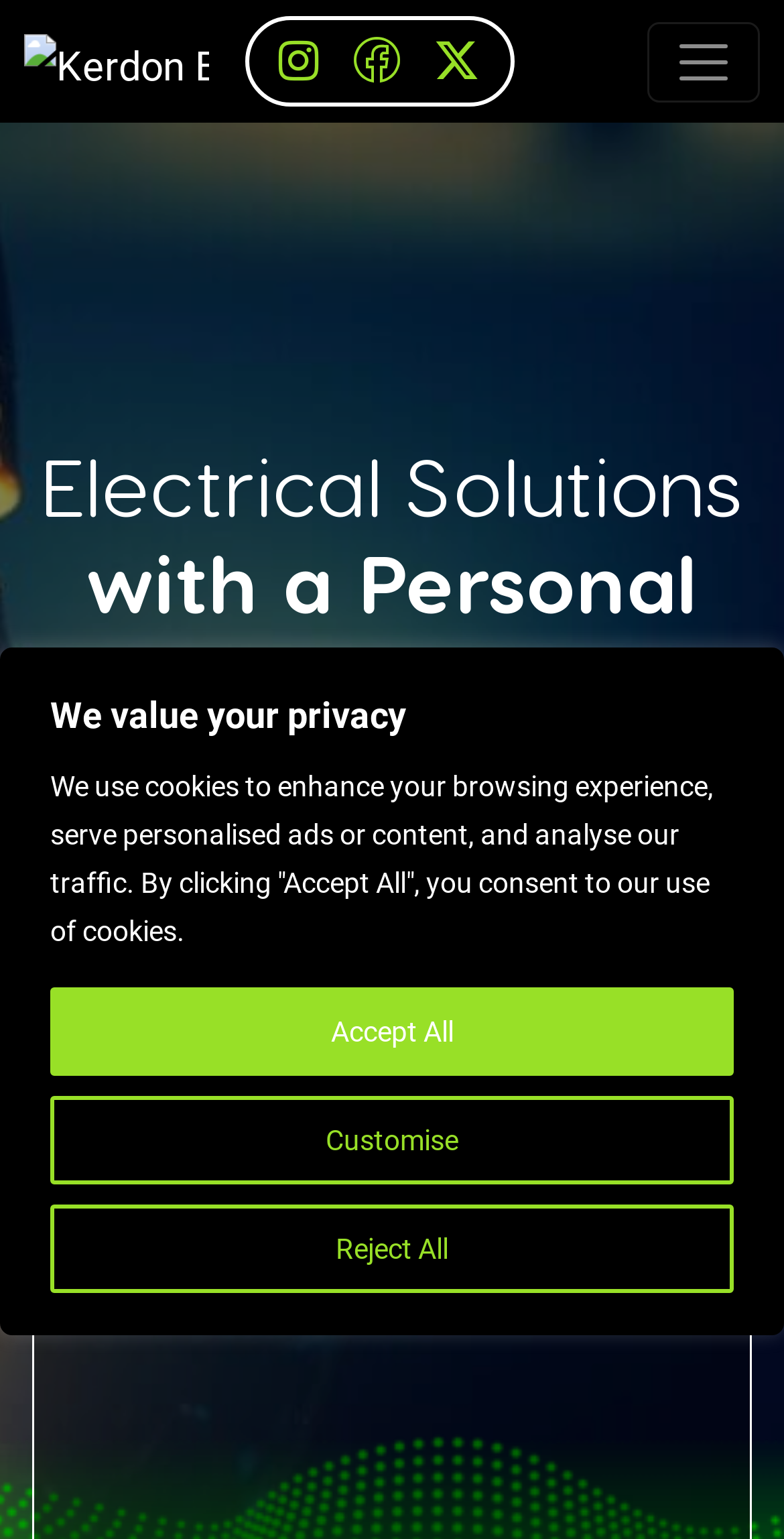From the screenshot, find the bounding box of the UI element matching this description: "parent_node: Home". Supply the bounding box coordinates in the form [left, top, right, bottom], each a float between 0 and 1.

[0.031, 0.018, 0.265, 0.061]